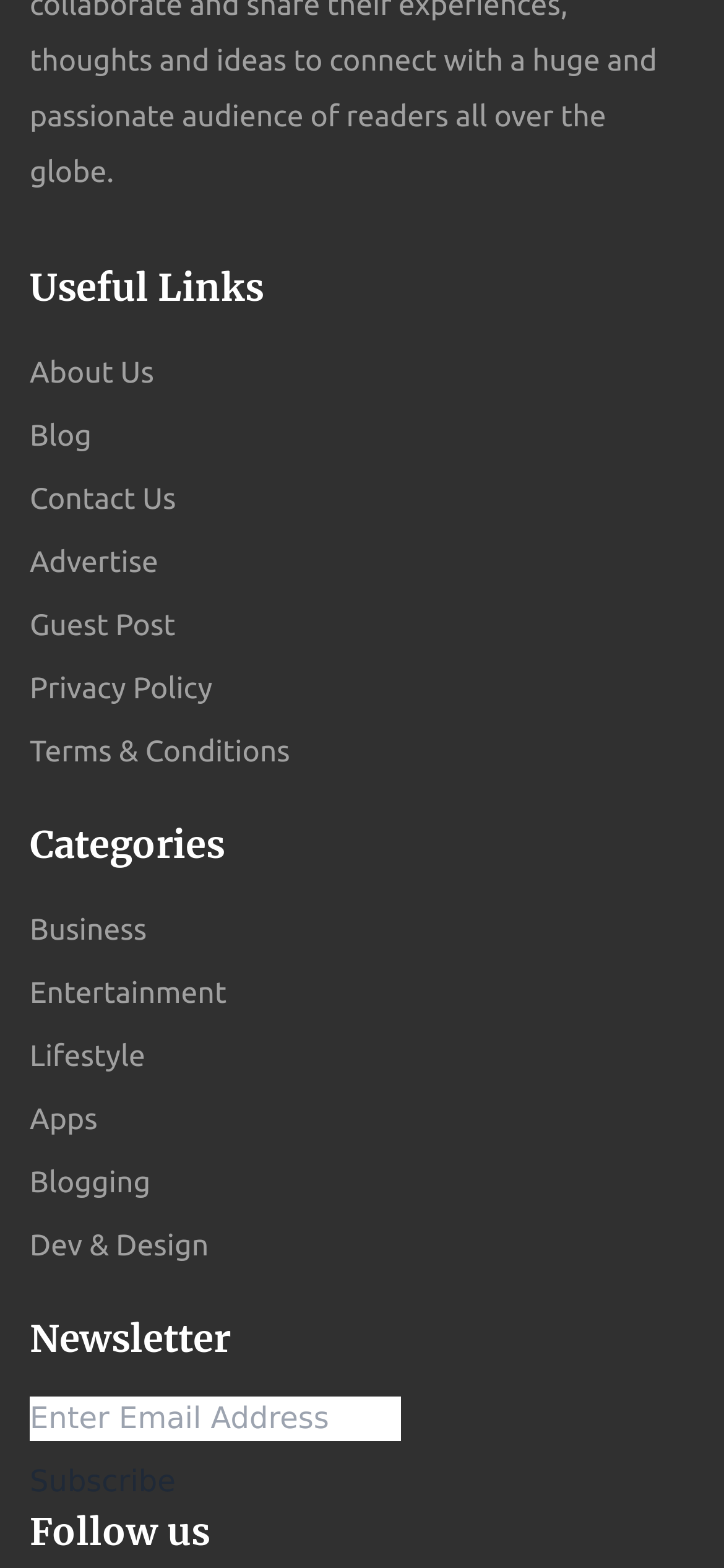Determine the bounding box coordinates for the area that should be clicked to carry out the following instruction: "Read the Privacy Policy".

[0.041, 0.422, 0.293, 0.457]